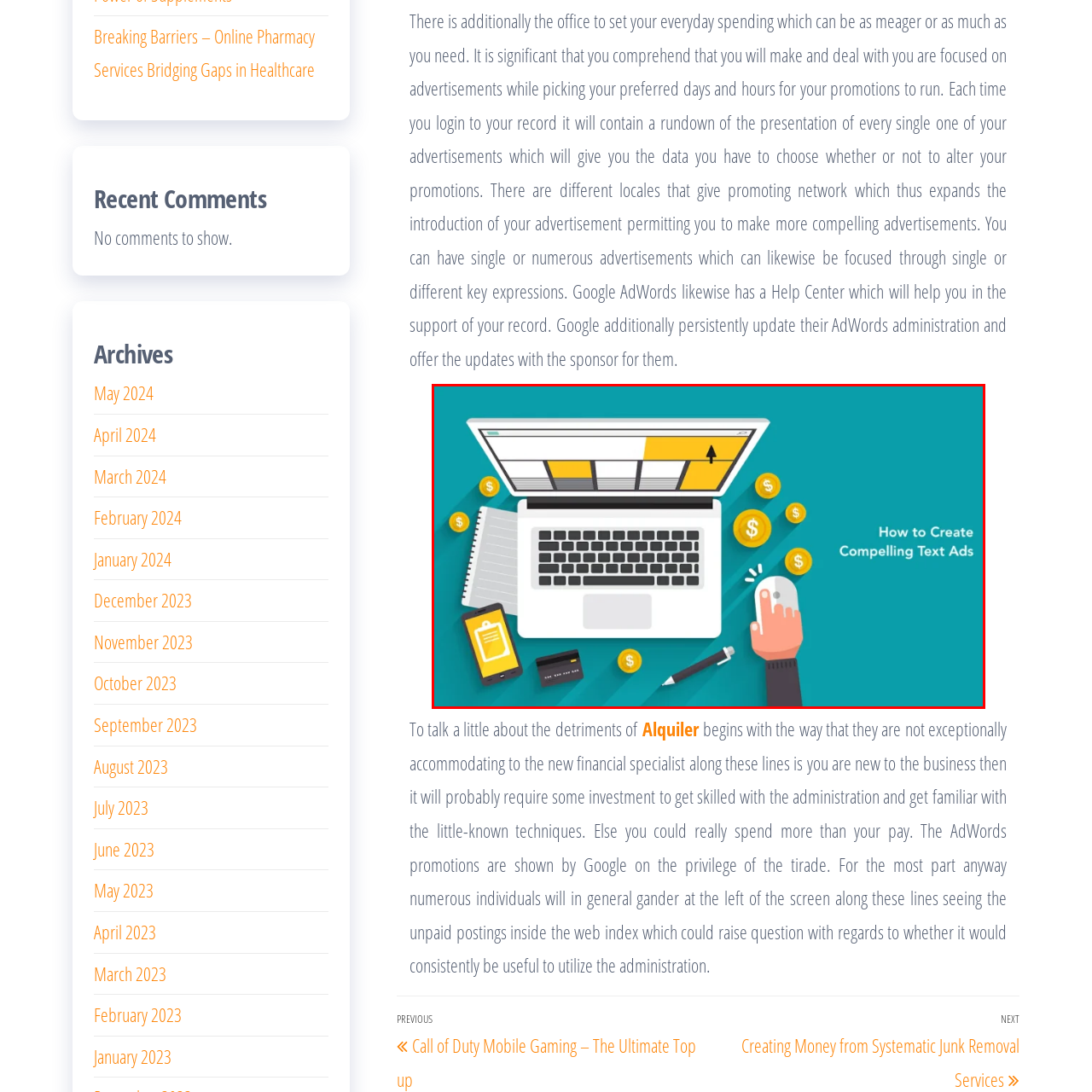What do the golden coins represent?
Focus on the section of the image inside the red bounding box and offer an in-depth answer to the question, utilizing the information visible in the image.

The golden coins nearby the laptop suggest a theme of financial investment and profitability associated with online ad campaigns, implying that the user is investing time and resources into creating effective ads.